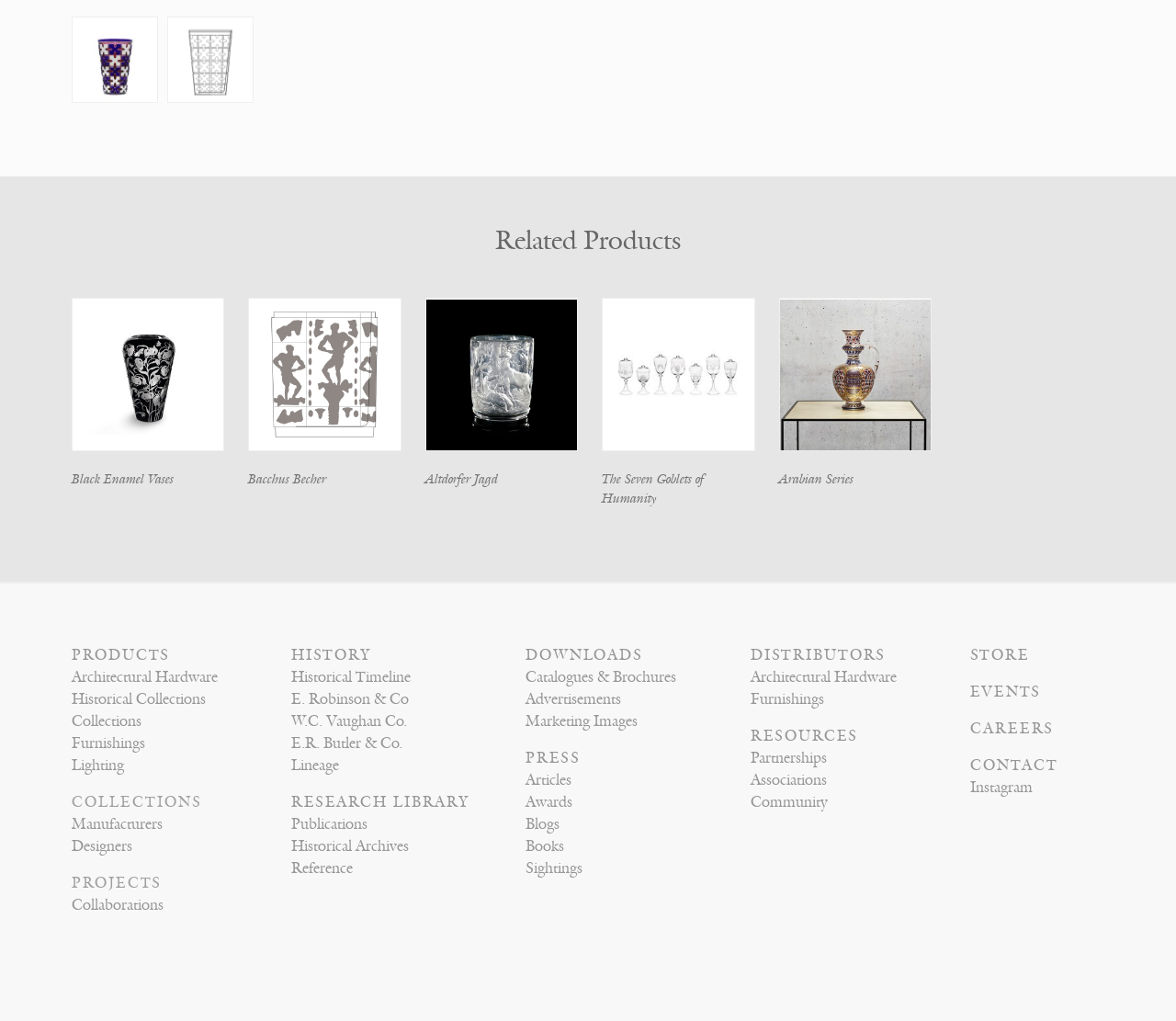Identify the bounding box coordinates for the UI element that matches this description: "Lineage".

[0.248, 0.74, 0.288, 0.758]